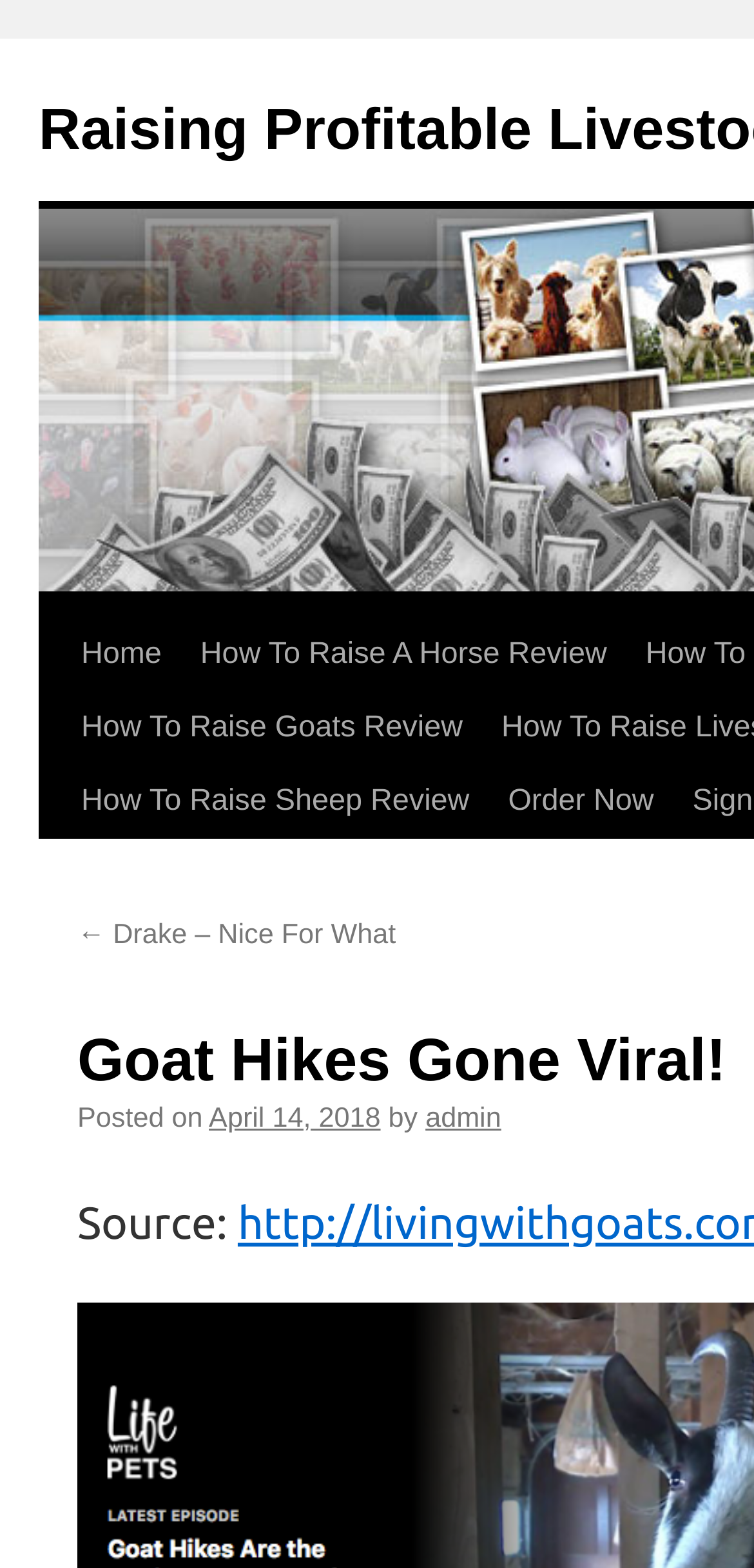Please find and generate the text of the main heading on the webpage.

Goat Hikes Gone Viral!